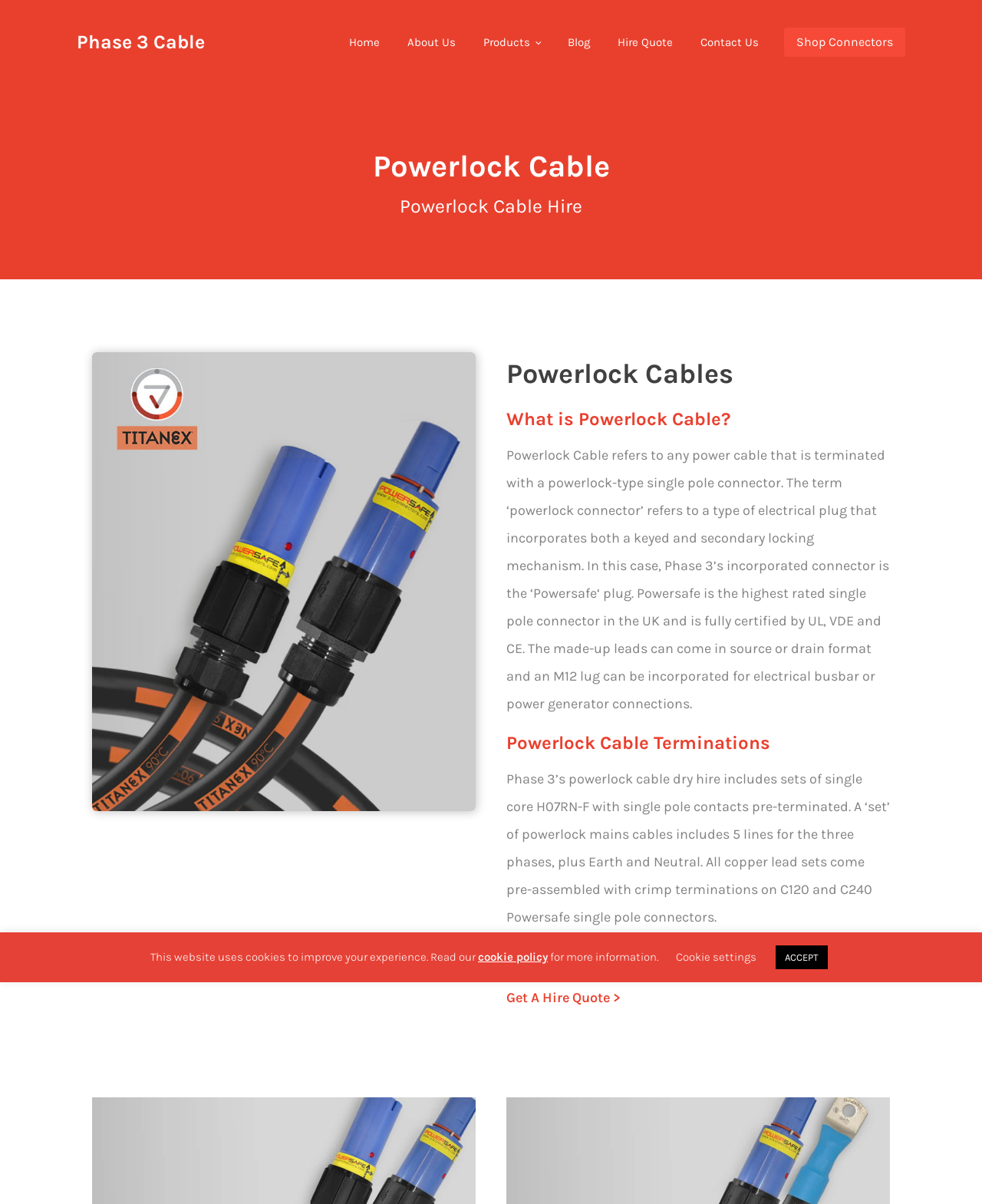Give a one-word or short phrase answer to the question: 
What is the name of the plug used in Powerlock Cable?

Powersafe